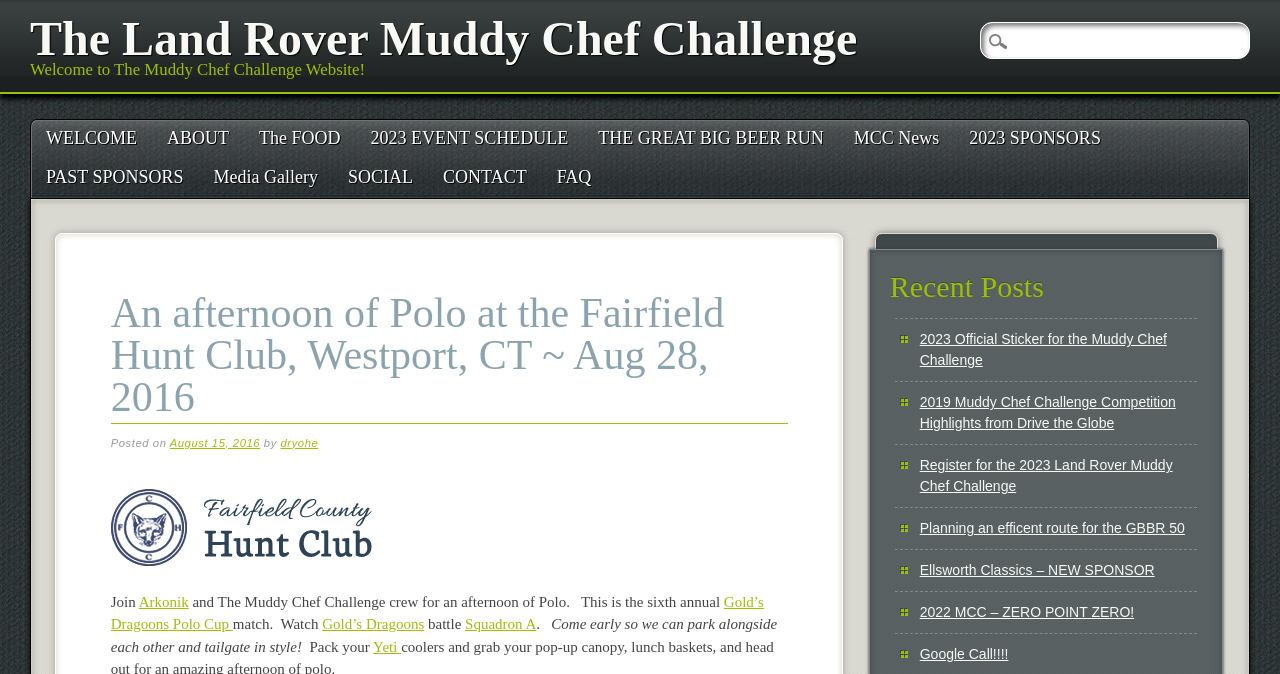Analyze and describe the webpage in a detailed narrative.

The webpage is about the Land Rover Muddy Chef Challenge, a polo event held at the Fairfield County Hunt Club on August 28, 2016. At the top of the page, there is a heading that reads "The Land Rover Muddy Chef Challenge" followed by a link with the same text. Below this, there is a heading that welcomes visitors to the Muddy Chef Challenge website.

On the top-left side of the page, there is a main menu with links to various sections of the website, including "WELCOME", "ABOUT", "The FOOD", "2023 EVENT SCHEDULE", and others. These links are arranged horizontally and take up about a quarter of the page's width.

Below the main menu, there is a large section that appears to be a blog post or article. The post is titled "An afternoon of Polo at the Fairfield Hunt Club, Westport, CT ~ Aug 28, 2016" and has a date stamp of August 15, 2016. The post invites readers to join Arkonik and the Muddy Chef Challenge crew for an afternoon of polo, and mentions that it is the sixth annual Gold's Dragoons Polo Cup match. There are several links within the post, including one to Gold's Dragoons Polo Cup and another to Squadron A.

To the right of the blog post, there is a section with a heading that reads "Recent Posts". This section lists several links to recent articles or blog posts, including "2023 Official Sticker for the Muddy Chef Challenge", "2019 Muddy Chef Challenge Competition Highlights from Drive the Globe", and others. These links are arranged vertically and take up about a quarter of the page's width.

At the top-right corner of the page, there is a logo image. Throughout the page, there are several static text elements that provide additional information or separate the different sections of the page.